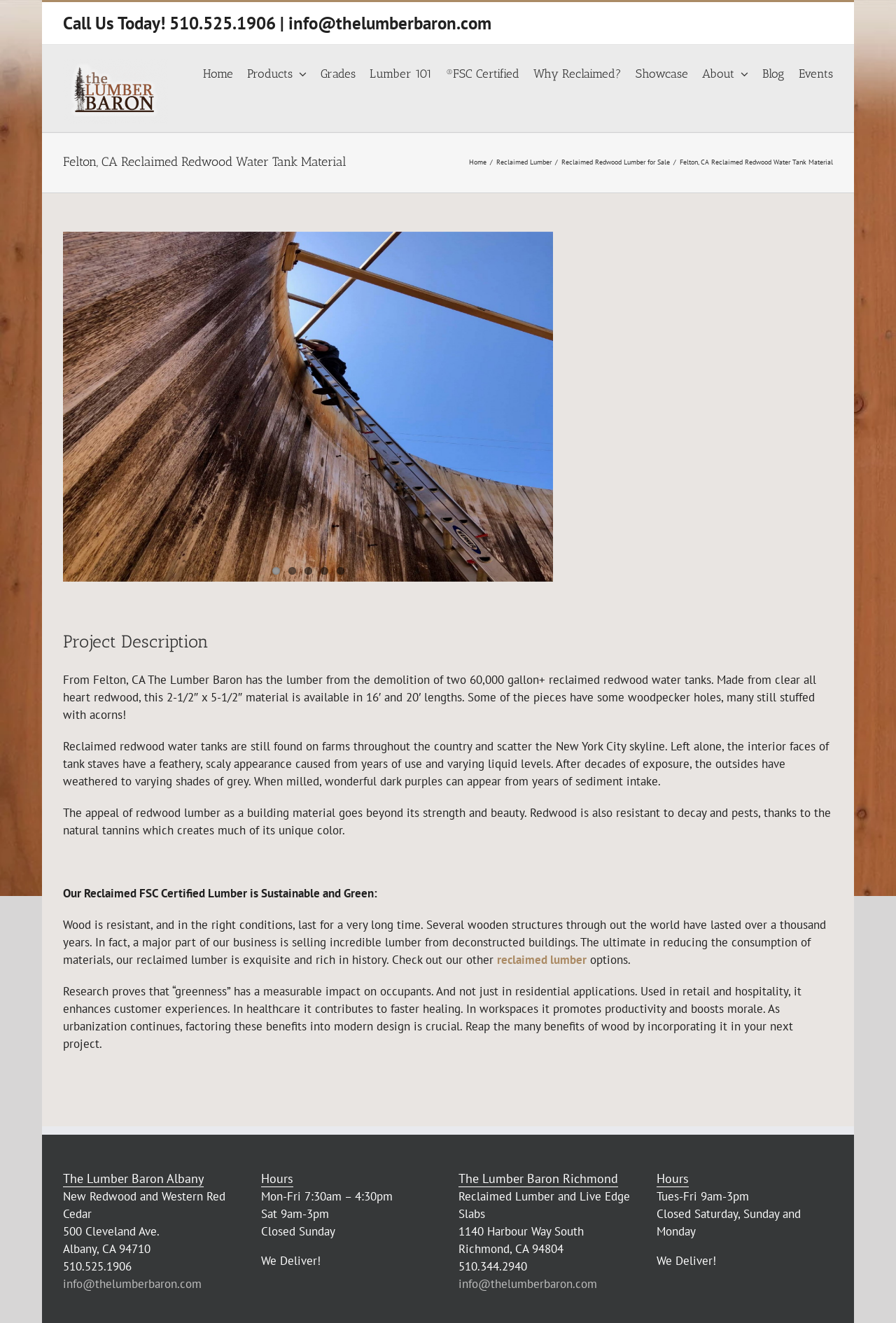Predict the bounding box for the UI component with the following description: "Reclaimed Redwood Lumber for Sale".

[0.627, 0.119, 0.748, 0.126]